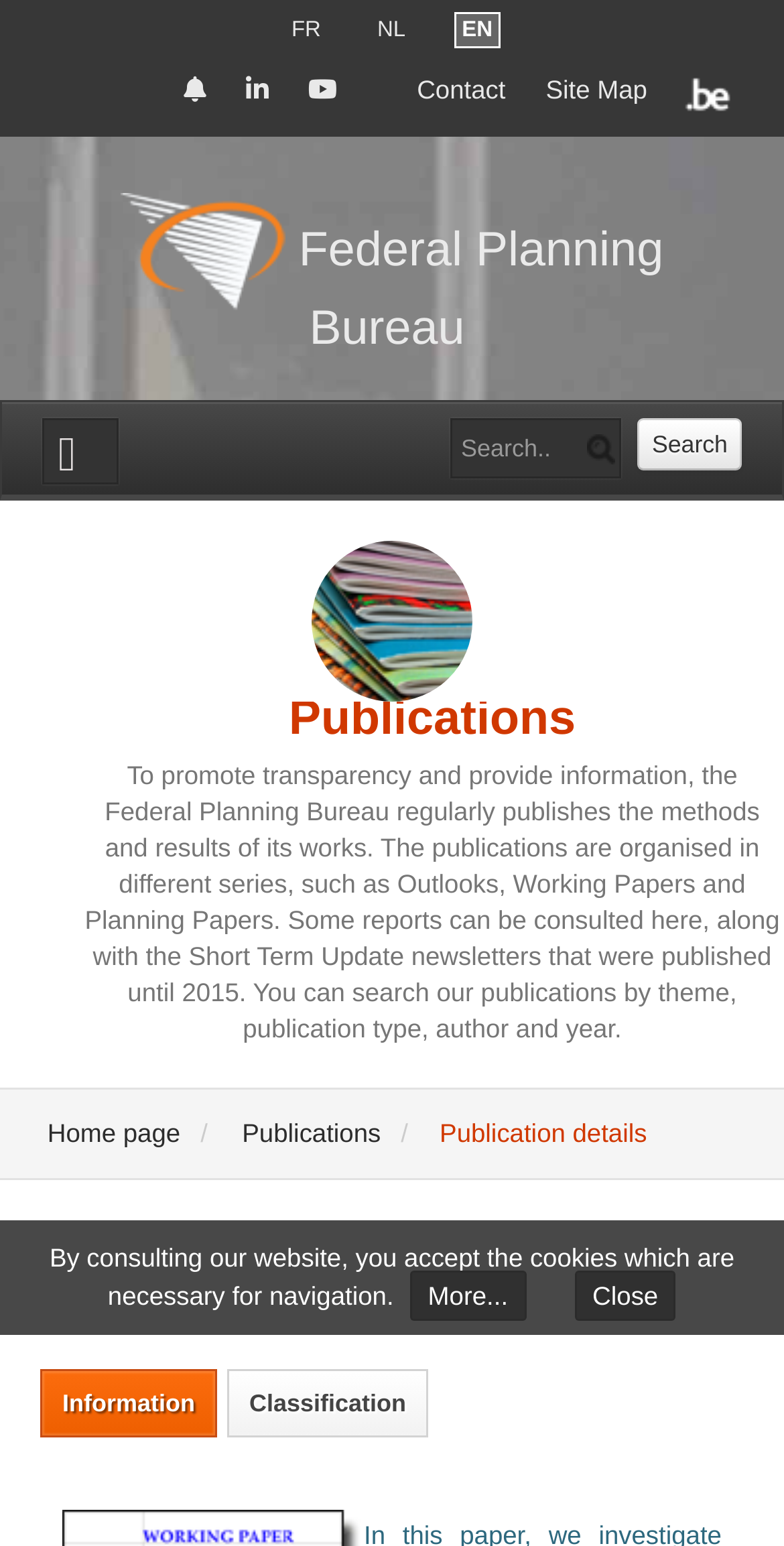Use a single word or phrase to answer the question:
What language is currently selected?

EN